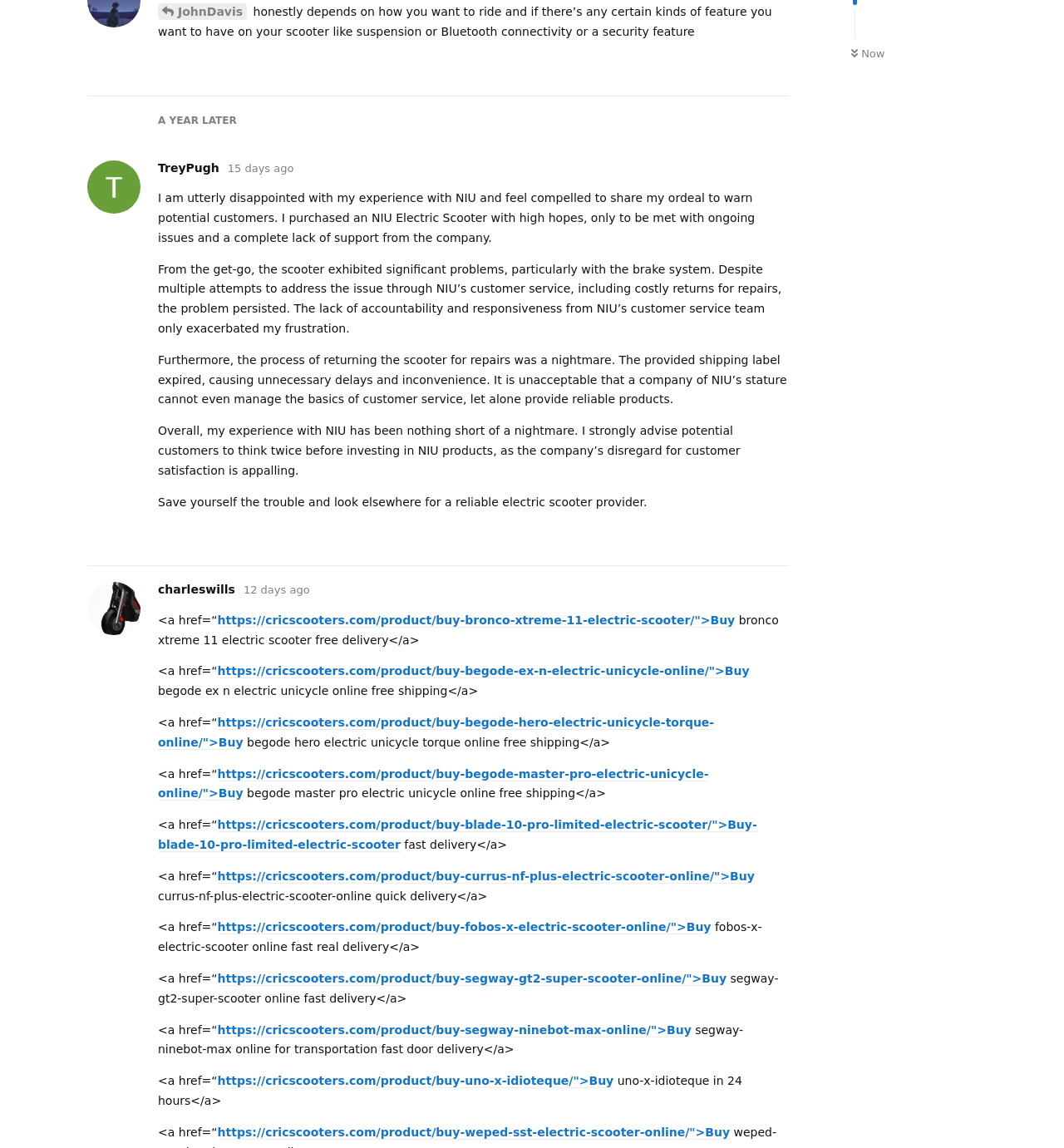What is the purpose of the 'Reply' button?
Refer to the screenshot and respond with a concise word or phrase.

To write a reply